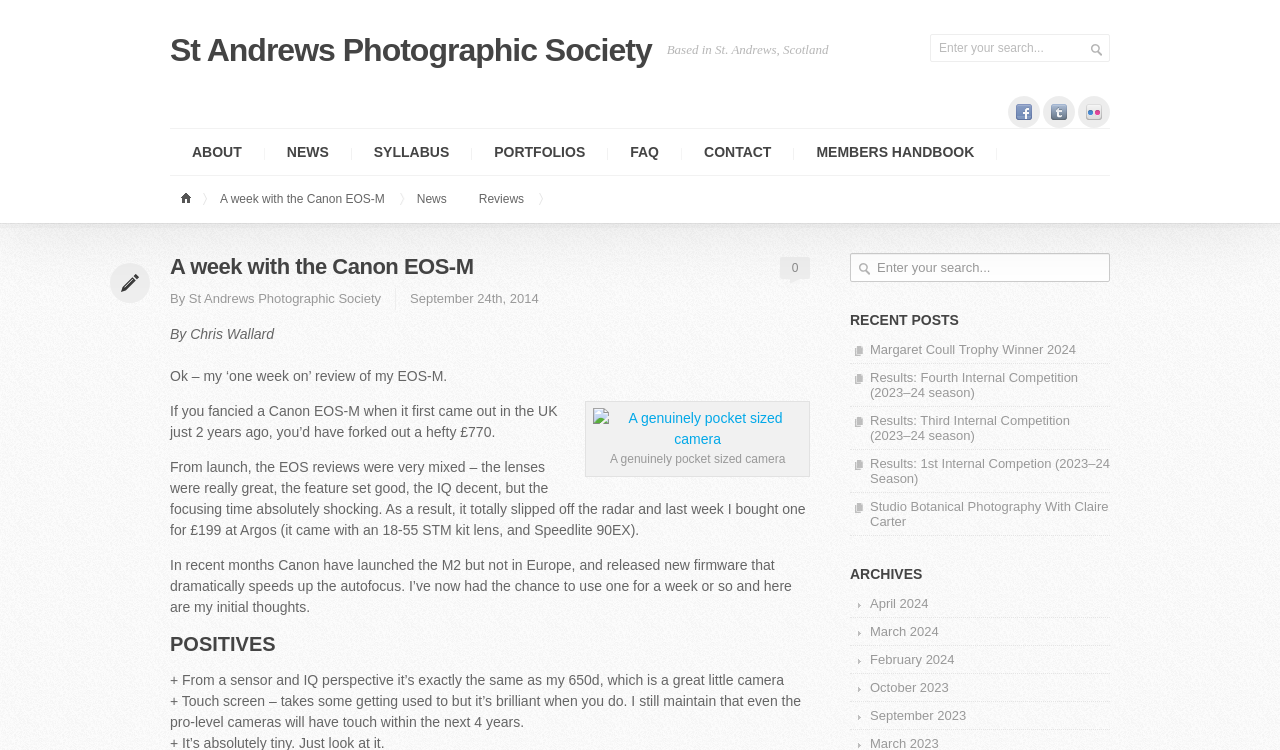What is the name of the social media platform with a link at the top of the webpage?
Based on the image, answer the question with a single word or brief phrase.

Facebook